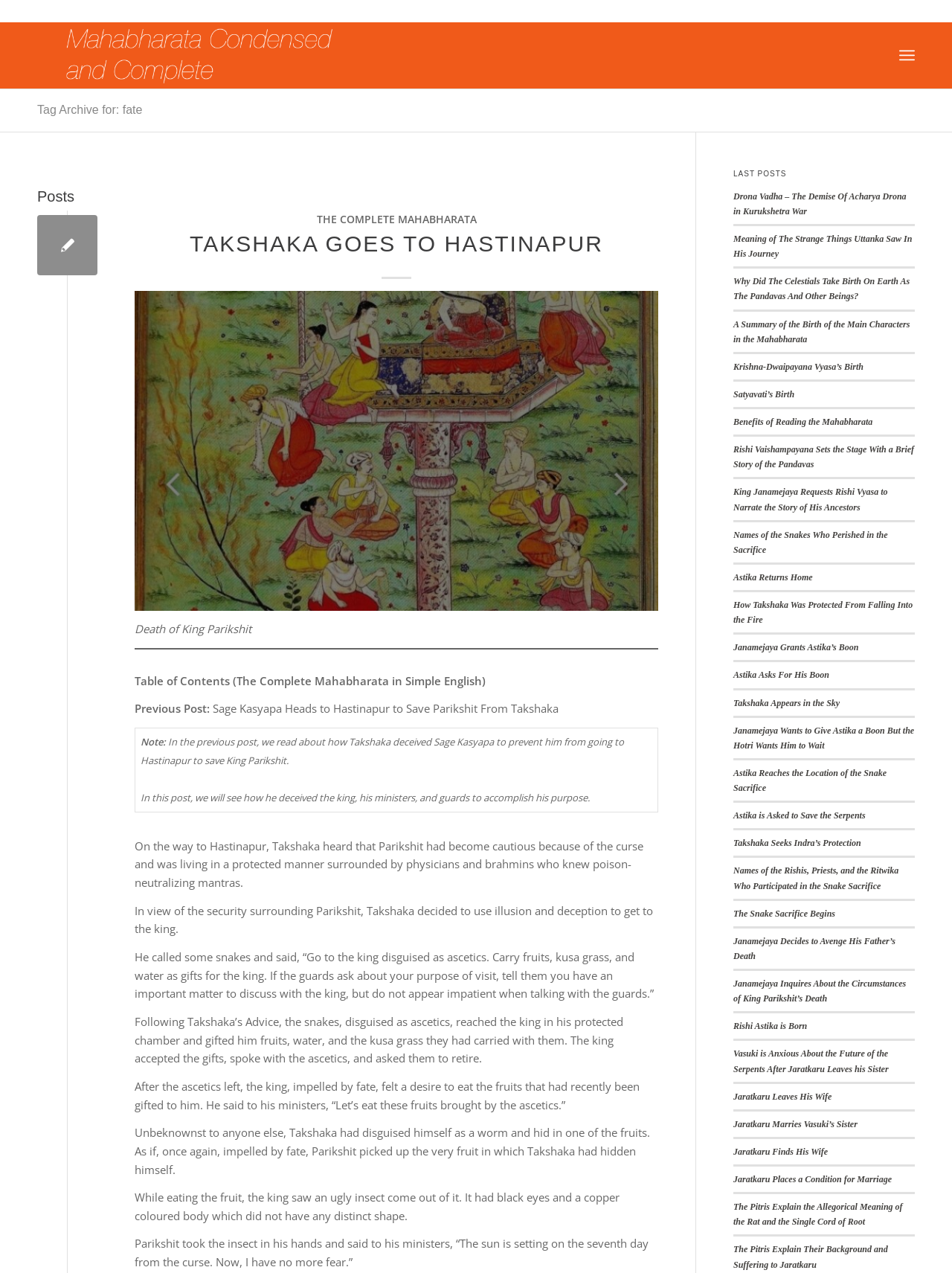Generate the text content of the main heading of the webpage.

Tag Archive for: fate